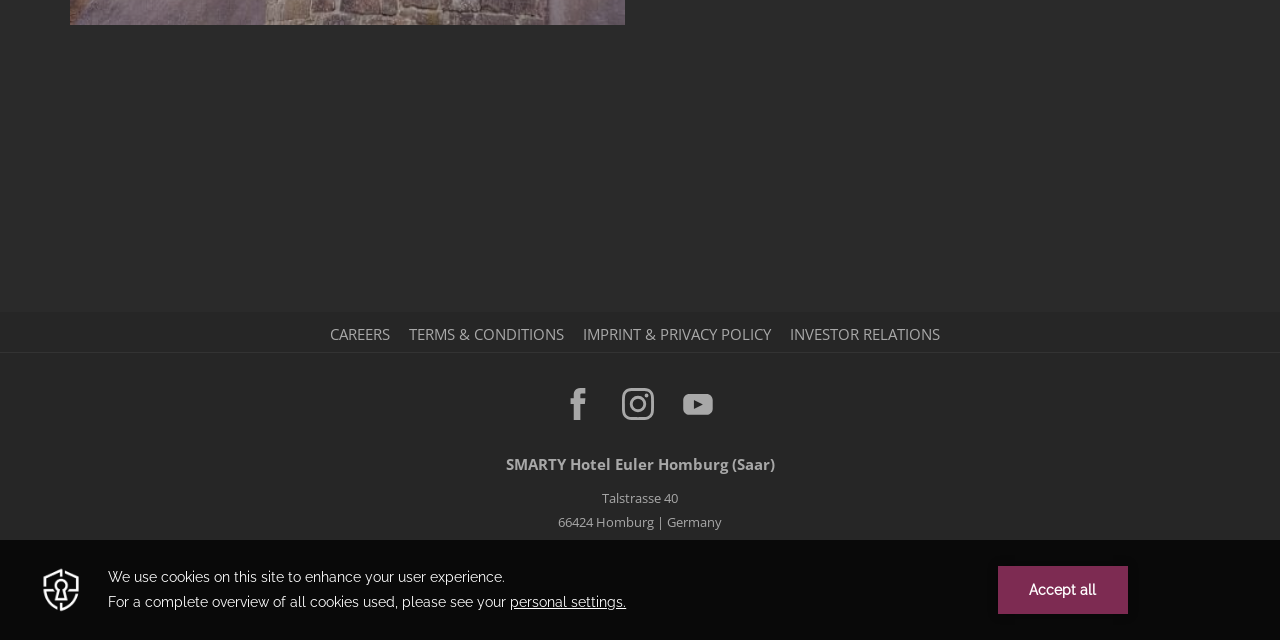Given the description of the UI element: "Accept", predict the bounding box coordinates in the form of [left, top, right, bottom], with each value being a float between 0 and 1.

[0.596, 0.912, 0.705, 0.98]